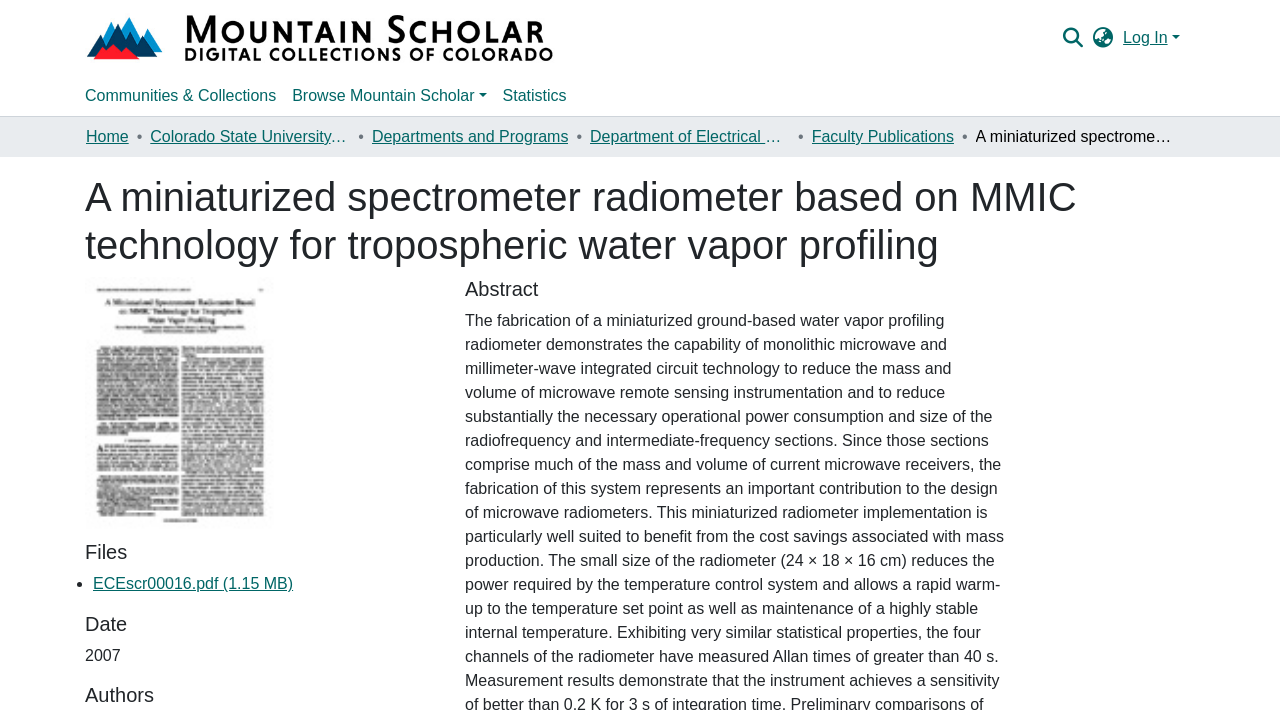Answer the question below in one word or phrase:
What is the year of publication?

2007